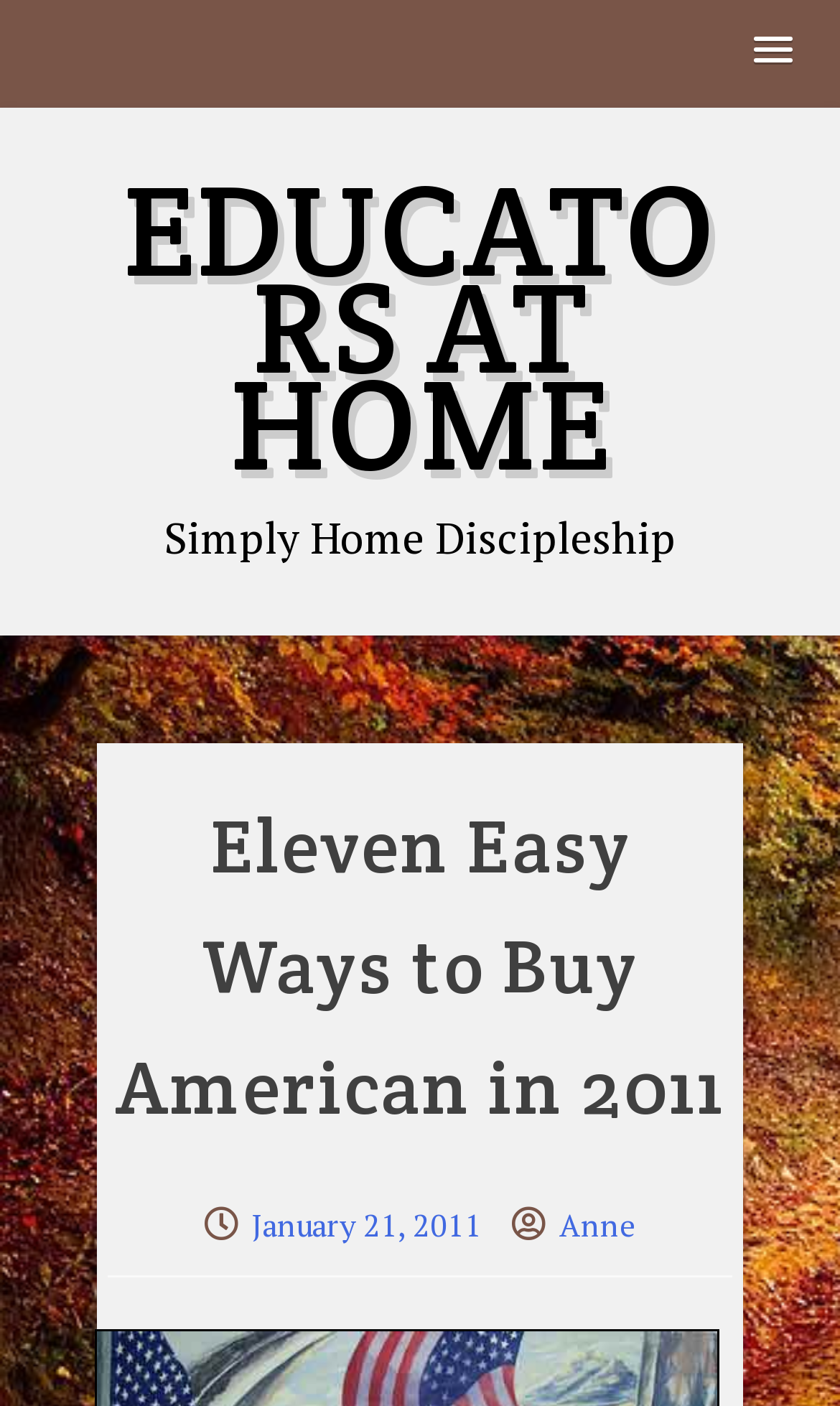Reply to the question with a single word or phrase:
What is the name of the website?

Educators At Home